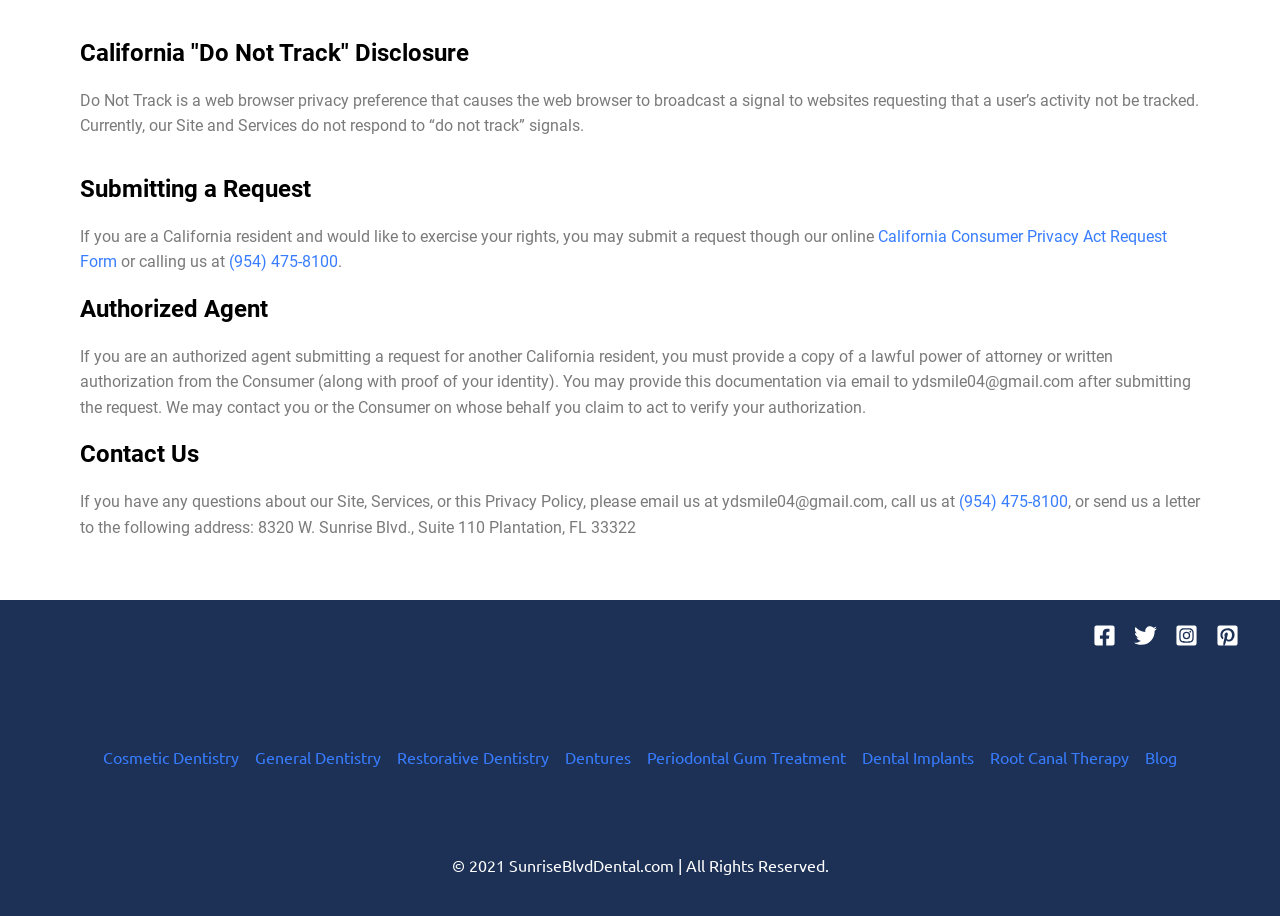Pinpoint the bounding box coordinates of the area that should be clicked to complete the following instruction: "Visit Facebook". The coordinates must be given as four float numbers between 0 and 1, i.e., [left, top, right, bottom].

[0.853, 0.68, 0.873, 0.707]